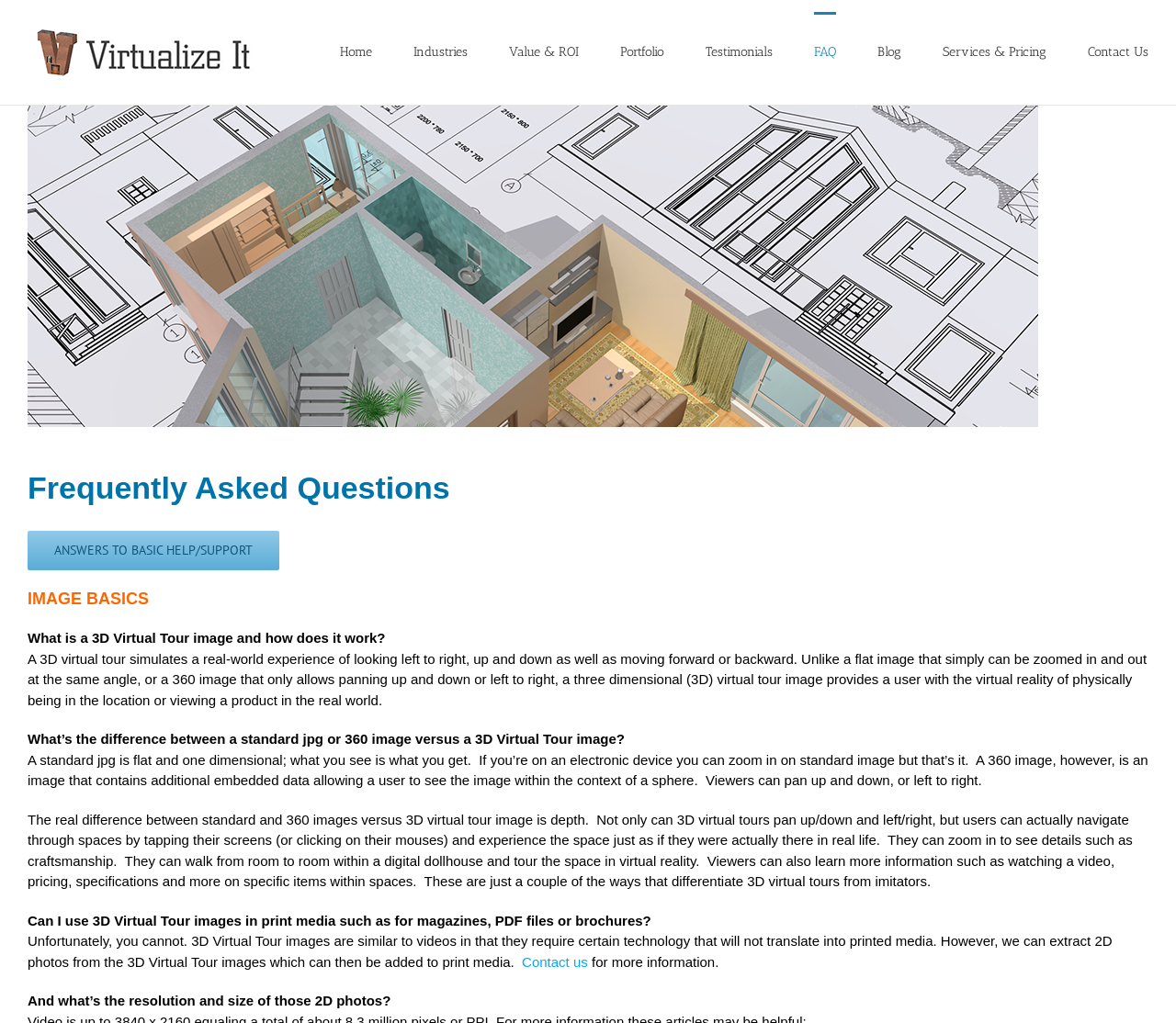Identify the bounding box coordinates of the clickable region required to complete the instruction: "Click the 'Industries' link". The coordinates should be given as four float numbers within the range of 0 and 1, i.e., [left, top, right, bottom].

[0.352, 0.012, 0.398, 0.087]